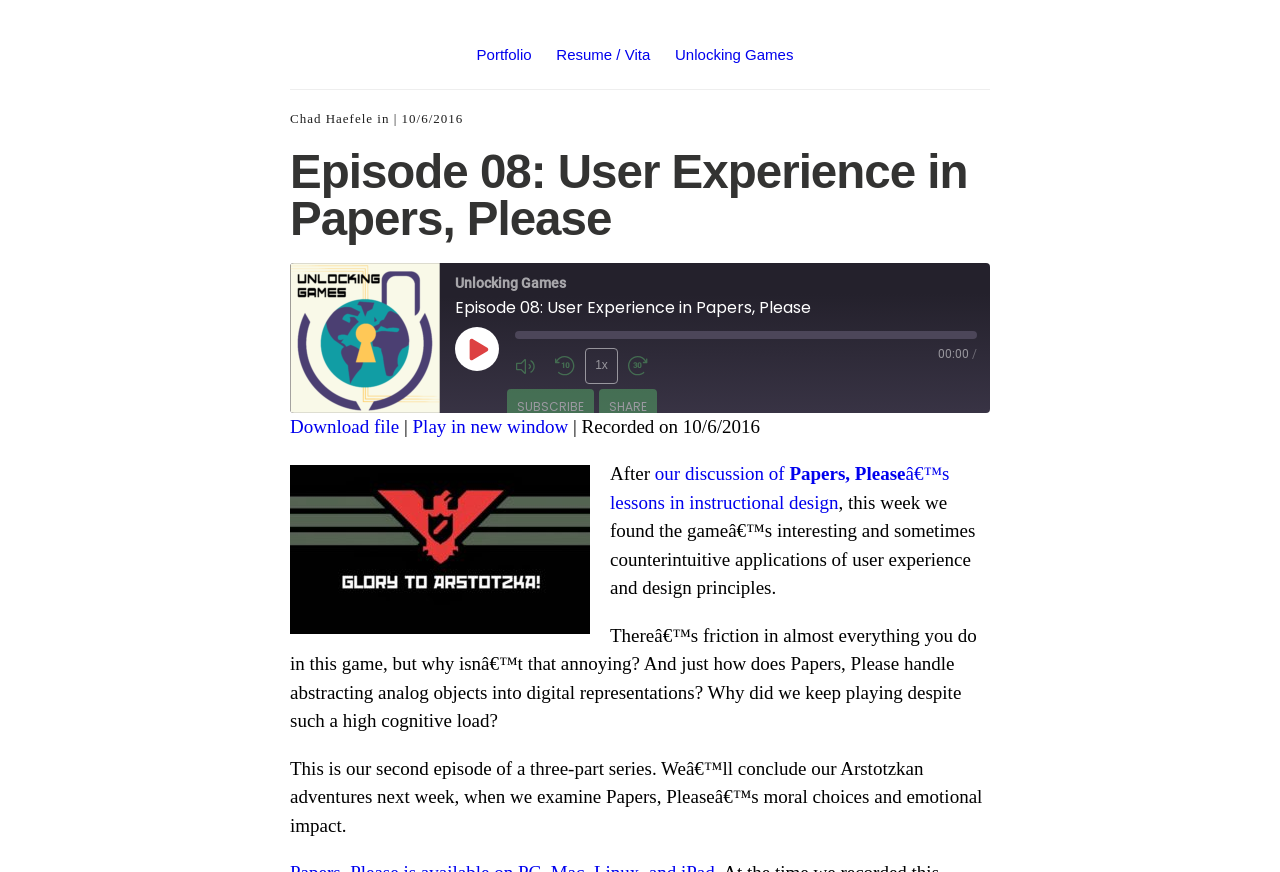Pinpoint the bounding box coordinates of the clickable element needed to complete the instruction: "Download the episode file". The coordinates should be provided as four float numbers between 0 and 1: [left, top, right, bottom].

[0.227, 0.477, 0.312, 0.501]